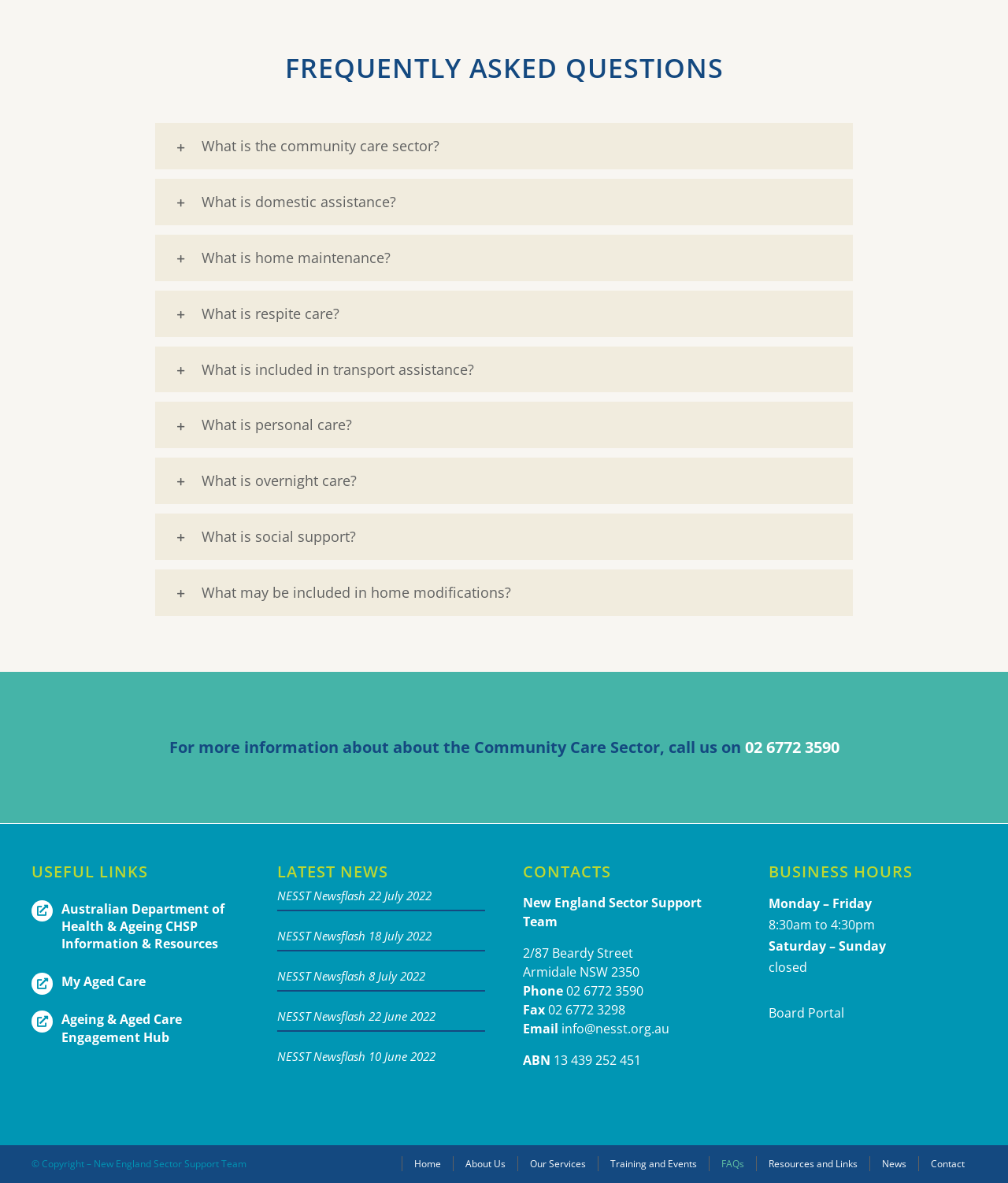Locate the bounding box for the described UI element: "alt="Cowboy Coffee Logo"". Ensure the coordinates are four float numbers between 0 and 1, formatted as [left, top, right, bottom].

None